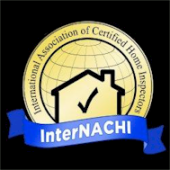Examine the image and give a thorough answer to the following question:
What is written on the blue ribbon?

Below the house graphic, a blue ribbon with the text 'InterNACHI' emphasizes the association's branding. The blue ribbon is a distinctive element of the logo, and the text 'InterNACHI' clearly identifies the organization.